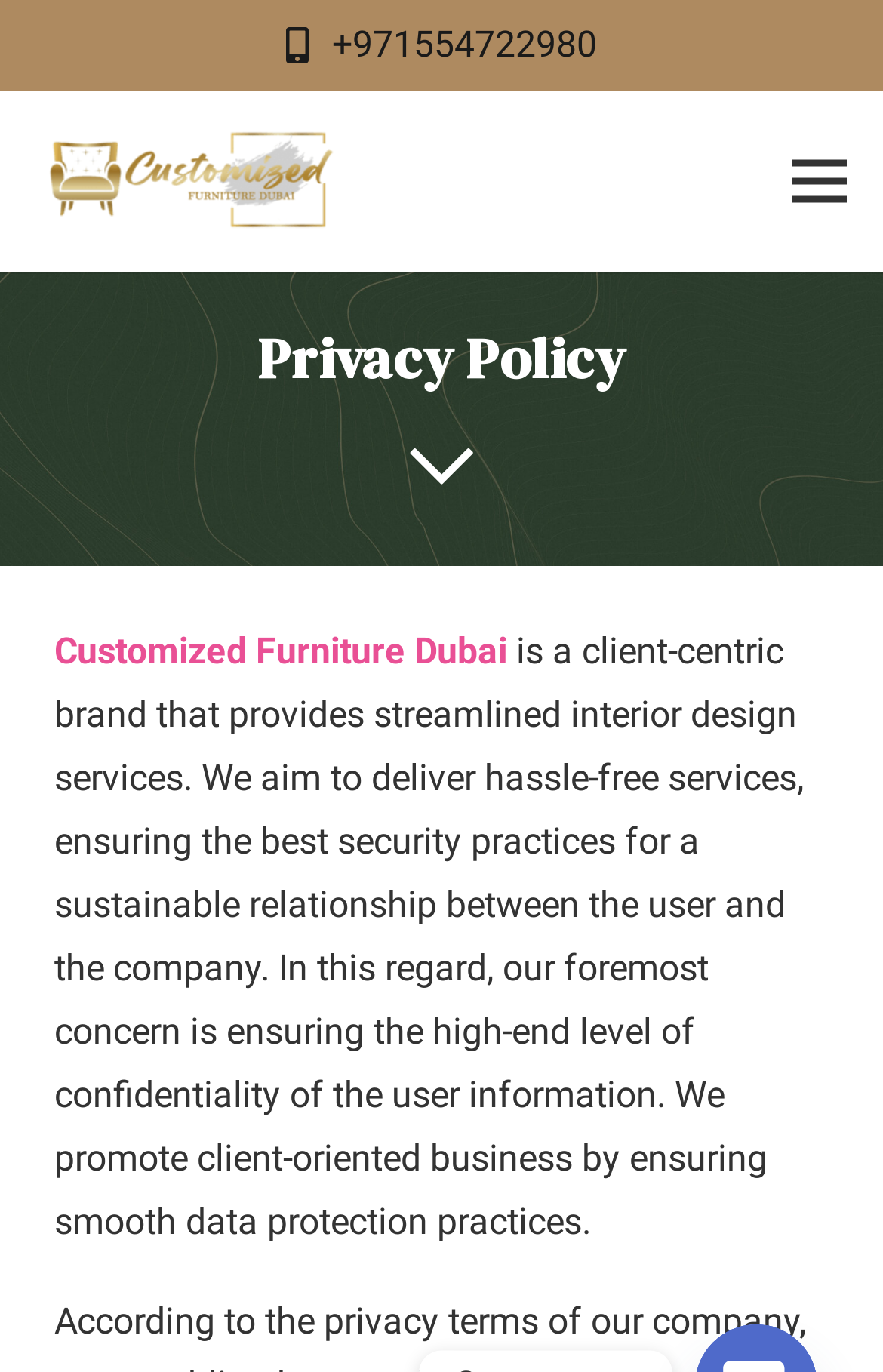Based on the provided description, "aria-label="customized-furniture-dubai-logo-2 (1)"", find the bounding box of the corresponding UI element in the screenshot.

[0.041, 0.091, 0.384, 0.173]